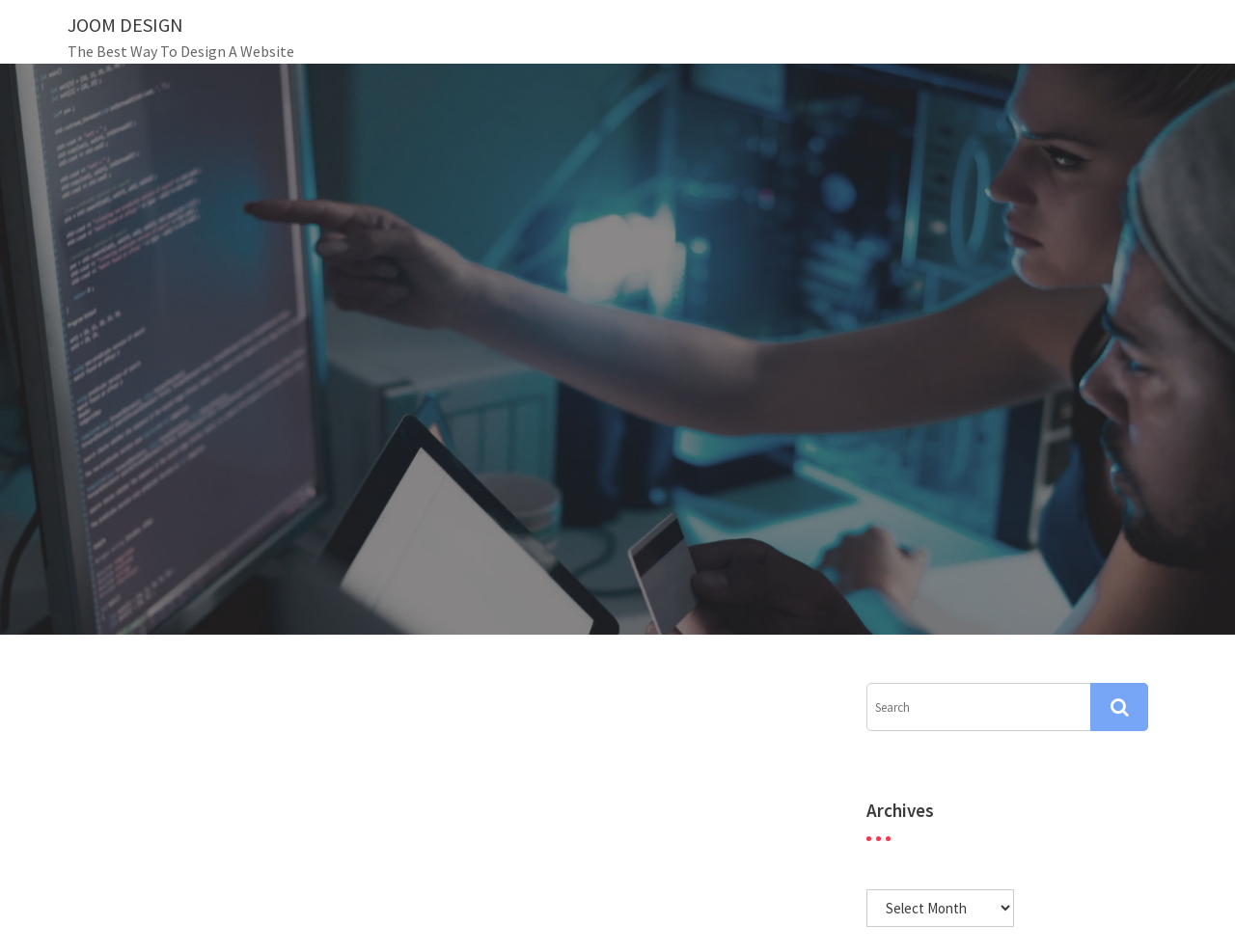Find the bounding box coordinates for the HTML element described as: "name="s" placeholder="Search"". The coordinates should consist of four float values between 0 and 1, i.e., [left, top, right, bottom].

[0.702, 0.717, 0.93, 0.768]